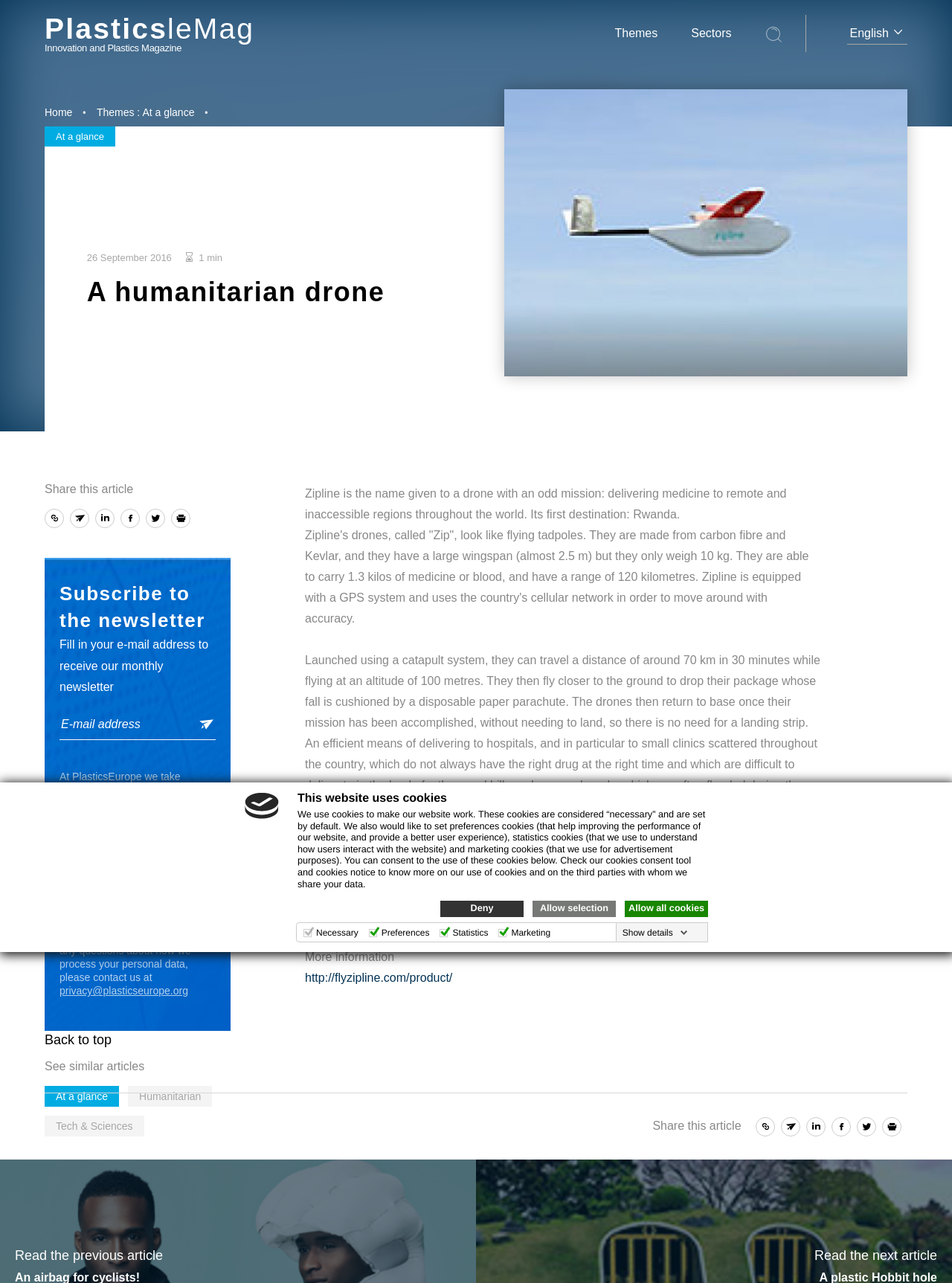What is the material used to make the drone?
Please answer the question as detailed as possible.

According to the article, the drone, called 'Zip', is made from carbon fibre and Kevlar, which are lightweight yet strong materials.